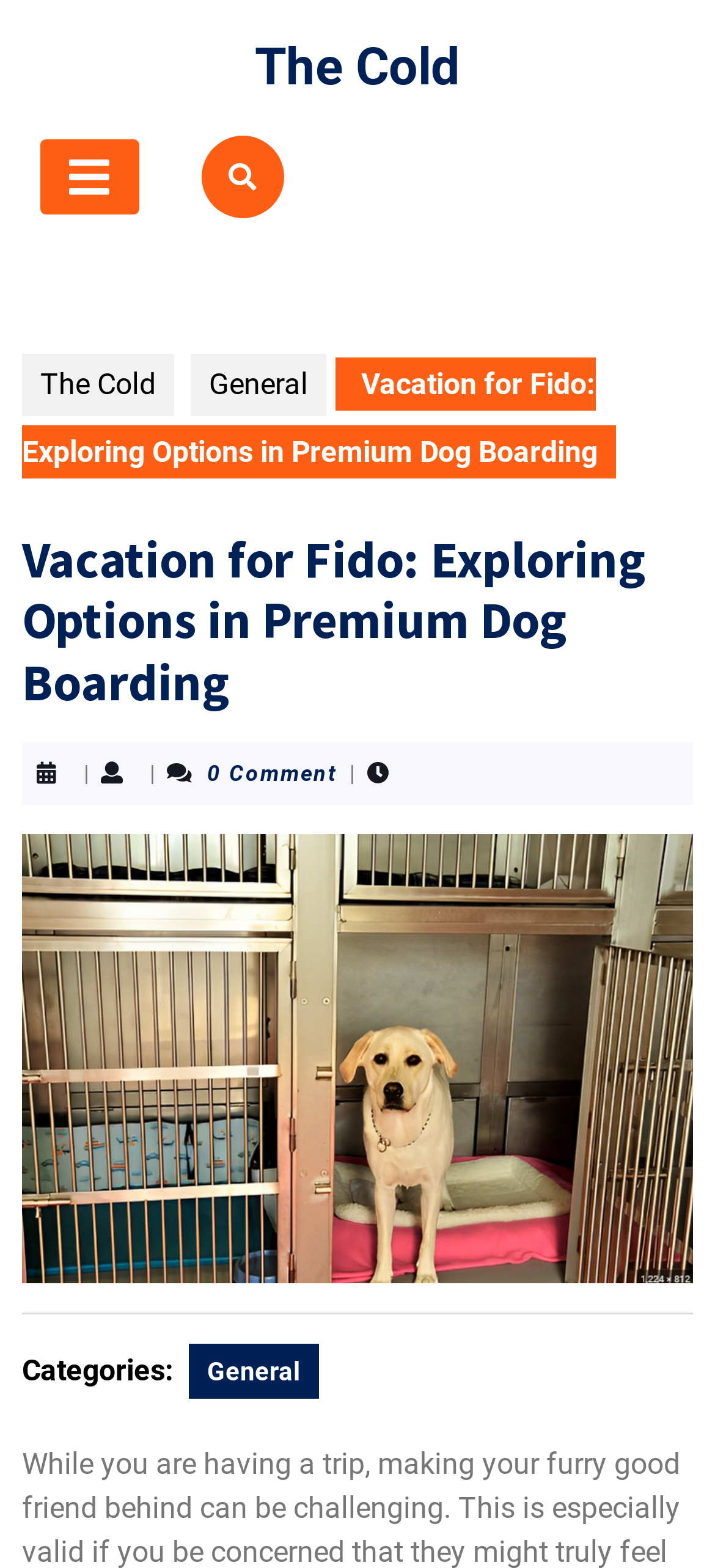From the screenshot, find the bounding box of the UI element matching this description: "The Cold". Supply the bounding box coordinates in the form [left, top, right, bottom], each a float between 0 and 1.

[0.356, 0.023, 0.644, 0.062]